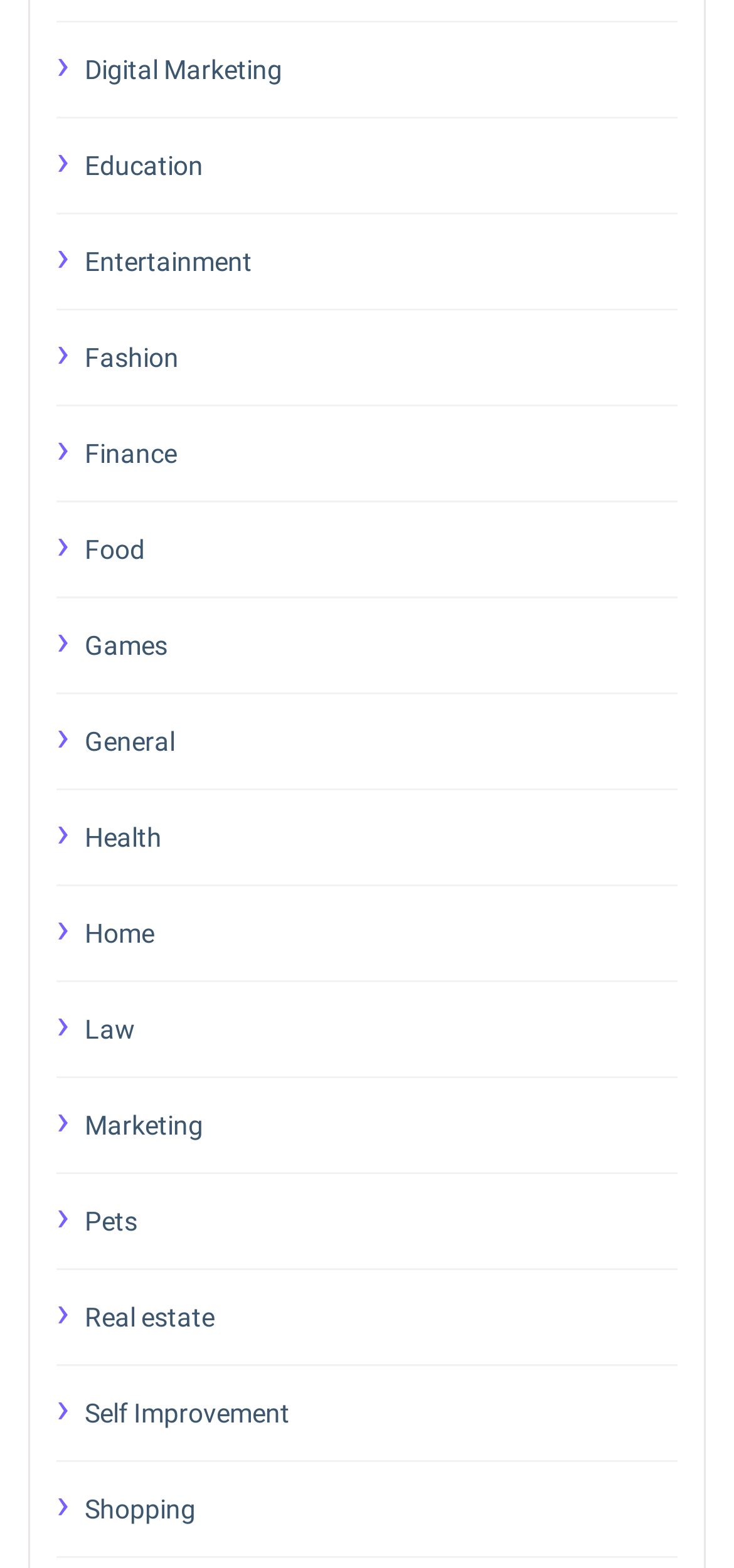Is there a category for Entertainment?
From the screenshot, supply a one-word or short-phrase answer.

Yes